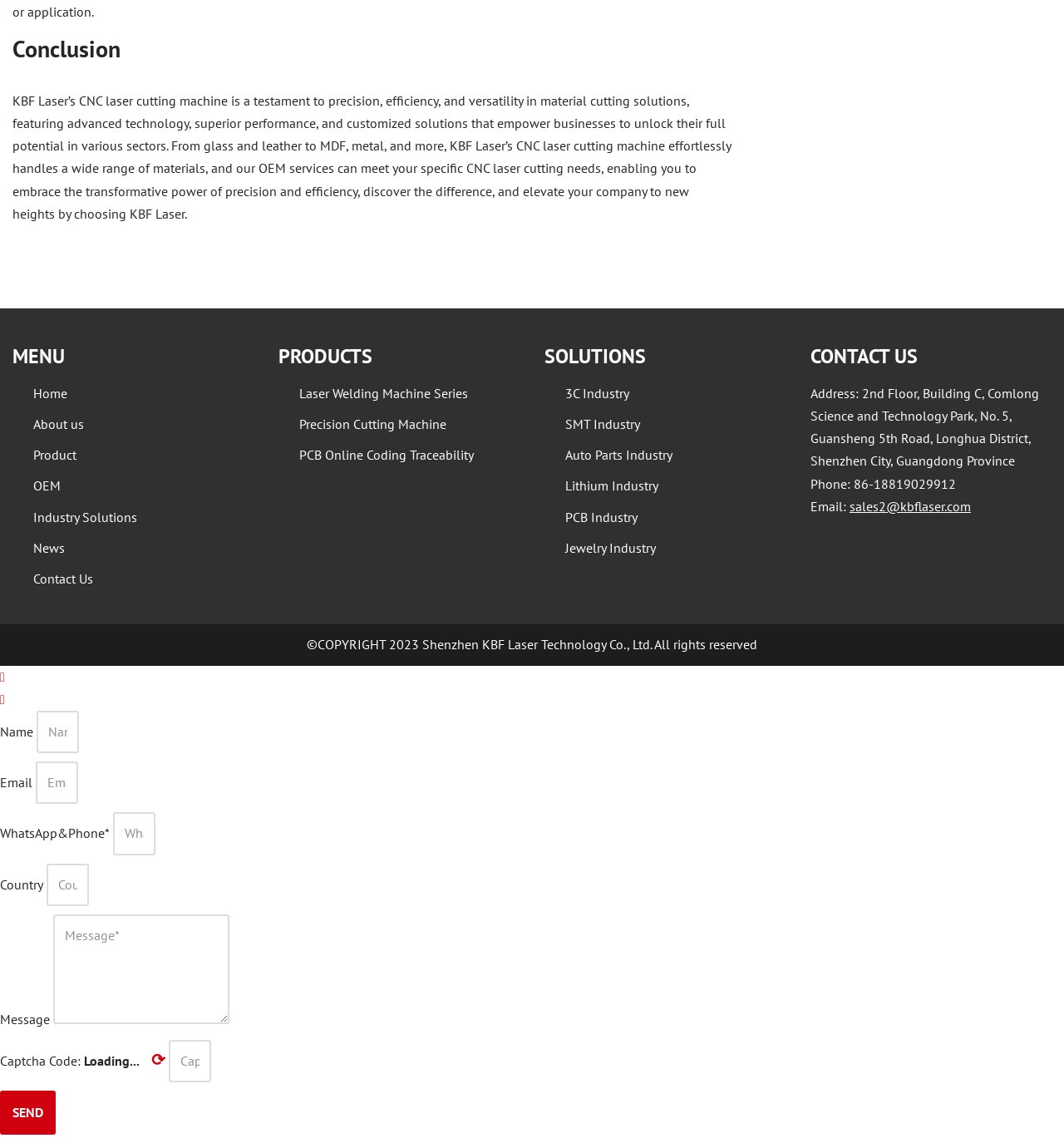How many textboxes are there in the contact form?
Using the image as a reference, answer the question in detail.

I counted the textboxes in the contact form and found 5 textboxes: 'Name', 'Email', 'WhatsApp&Phone*', 'Country', and 'Message'.